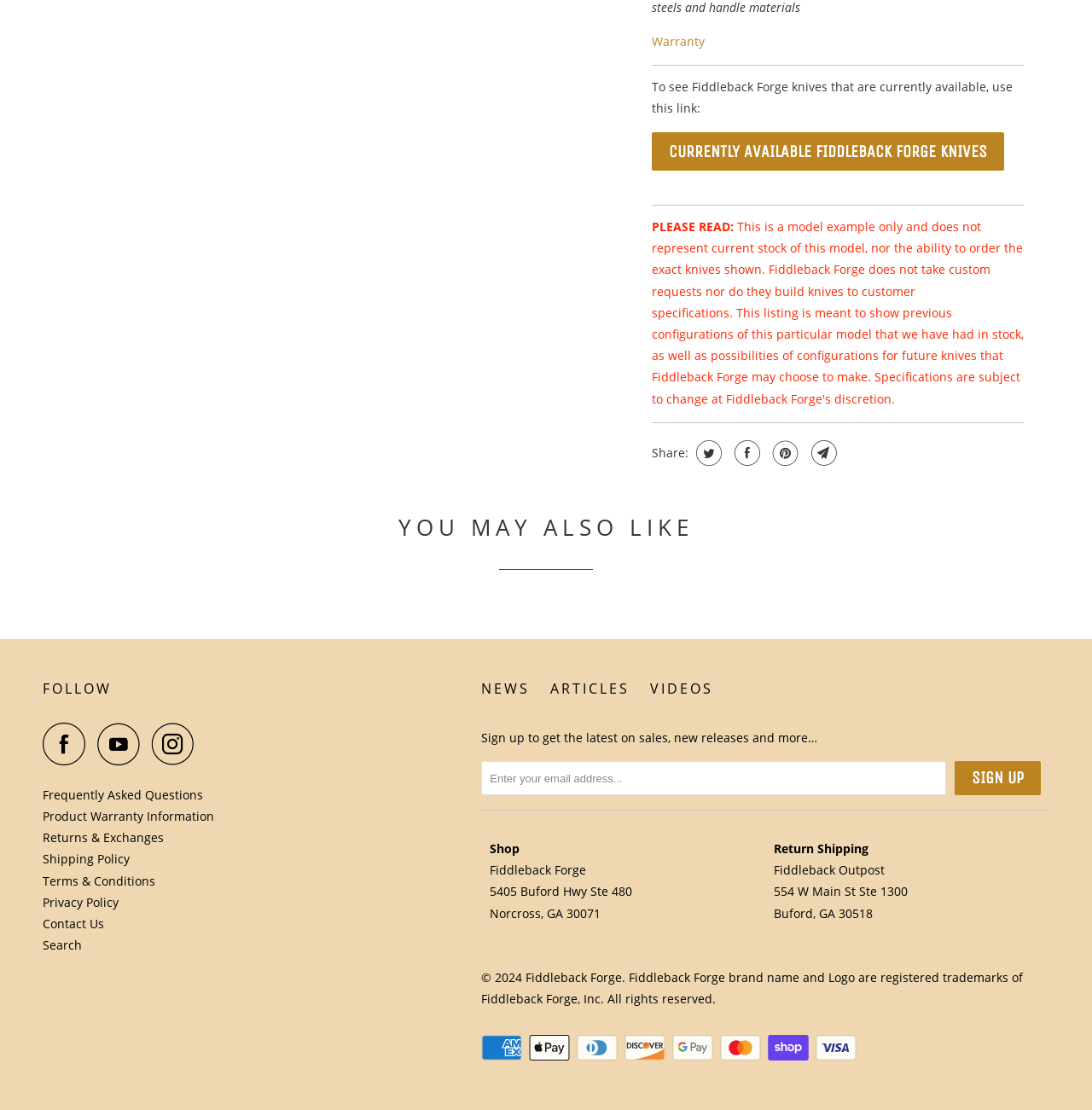Identify the bounding box coordinates of the HTML element based on this description: "Videos".

[0.596, 0.611, 0.653, 0.63]